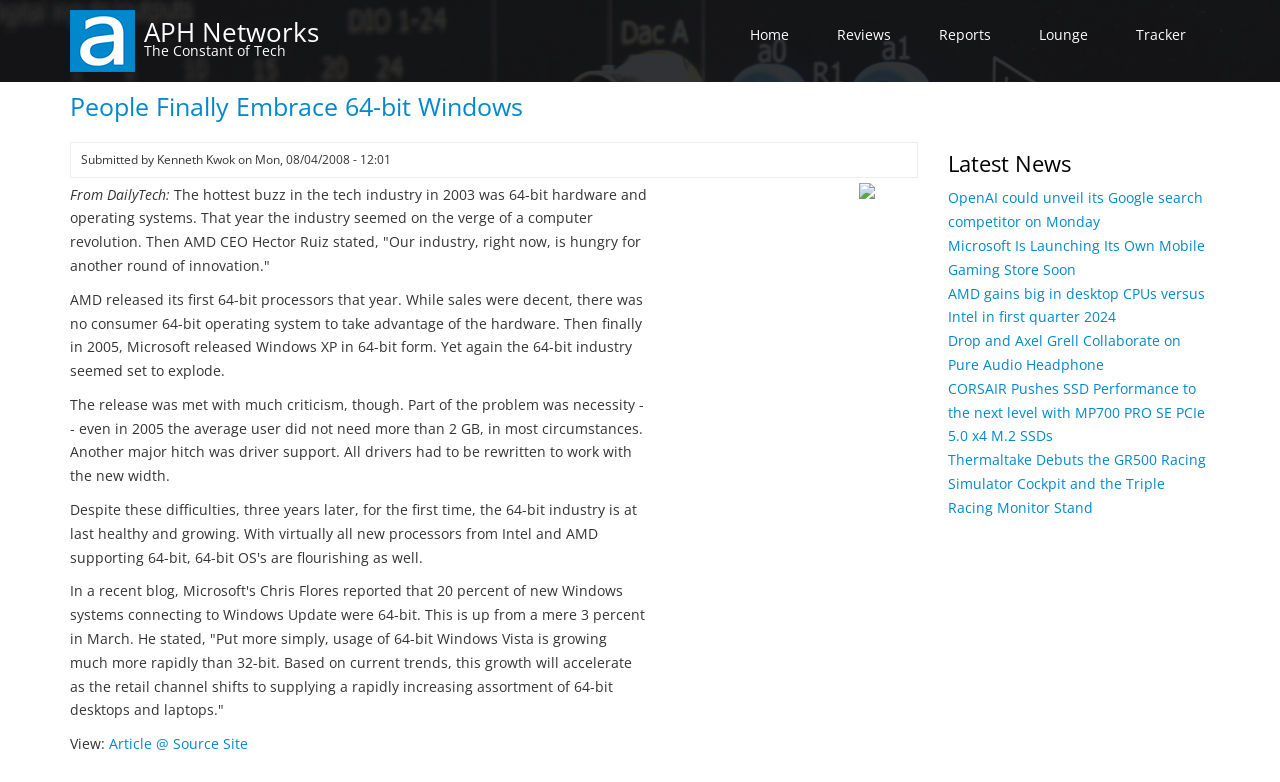Using the element description provided, determine the bounding box coordinates in the format (top-left x, top-left y, bottom-right x, bottom-right y). Ensure that all values are floating point numbers between 0 and 1. Element description: Lounge

[0.793, 0.013, 0.869, 0.075]